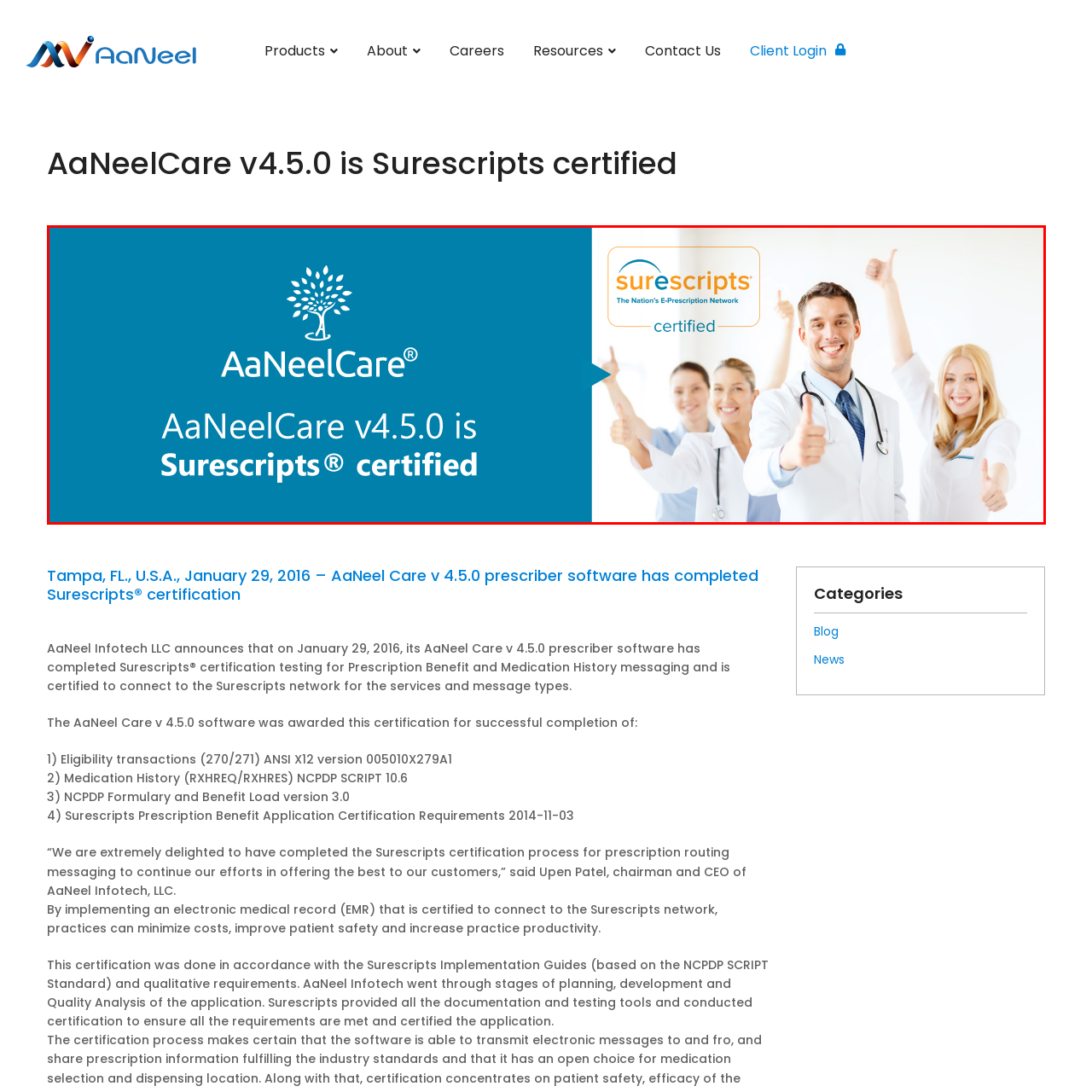Direct your attention to the image within the red bounding box and respond with a detailed answer to the following question, using the image as your reference: What do the thumbs up and smiles convey?

The individuals in the image are exhibiting positive expressions, with thumbs up and smiles, which convey their satisfaction and commitment to improved patient care through the certified software, AaNeelCare v4.5.0.